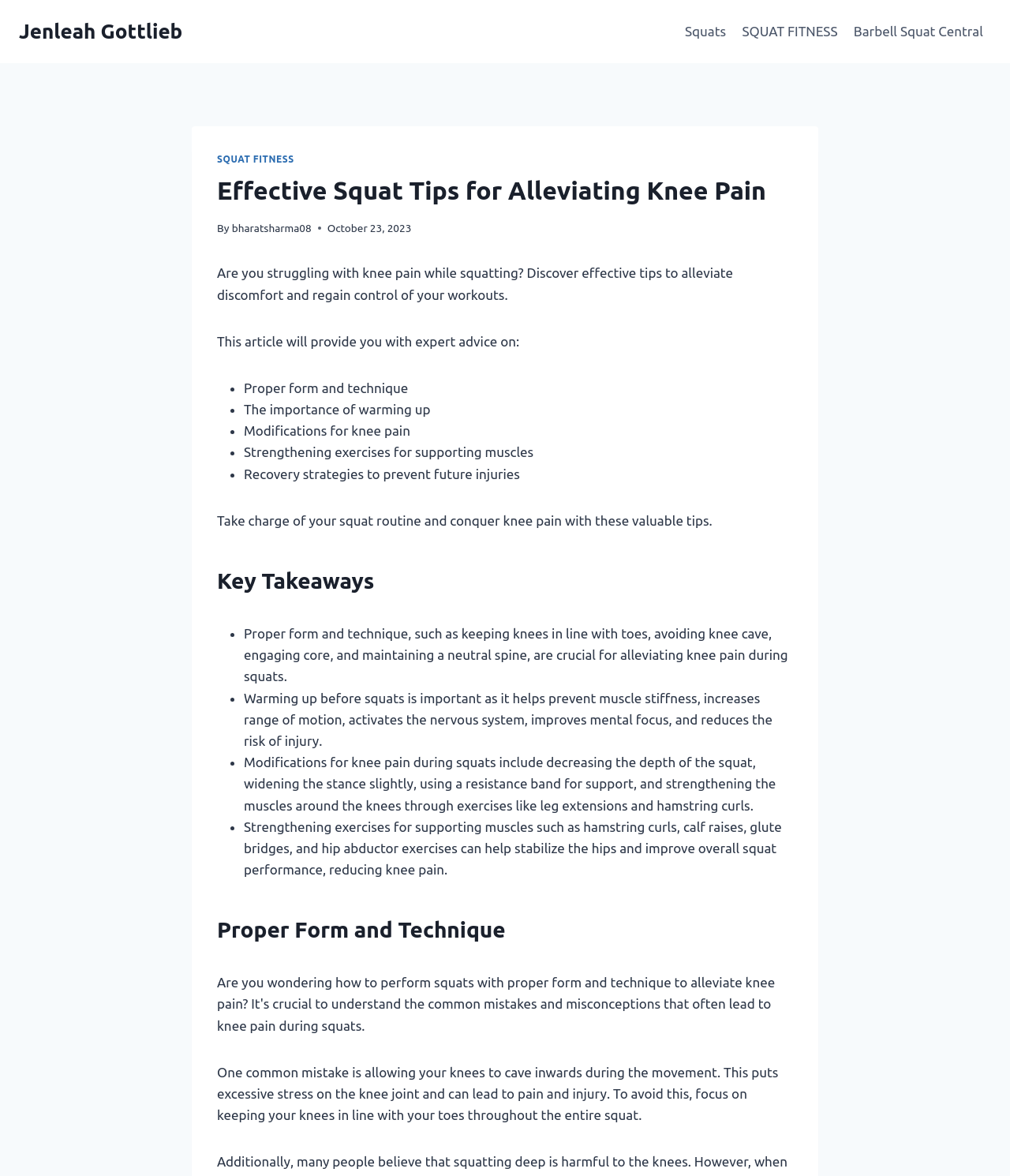Please find and generate the text of the main header of the webpage.

Effective Squat Tips for Alleviating Knee Pain